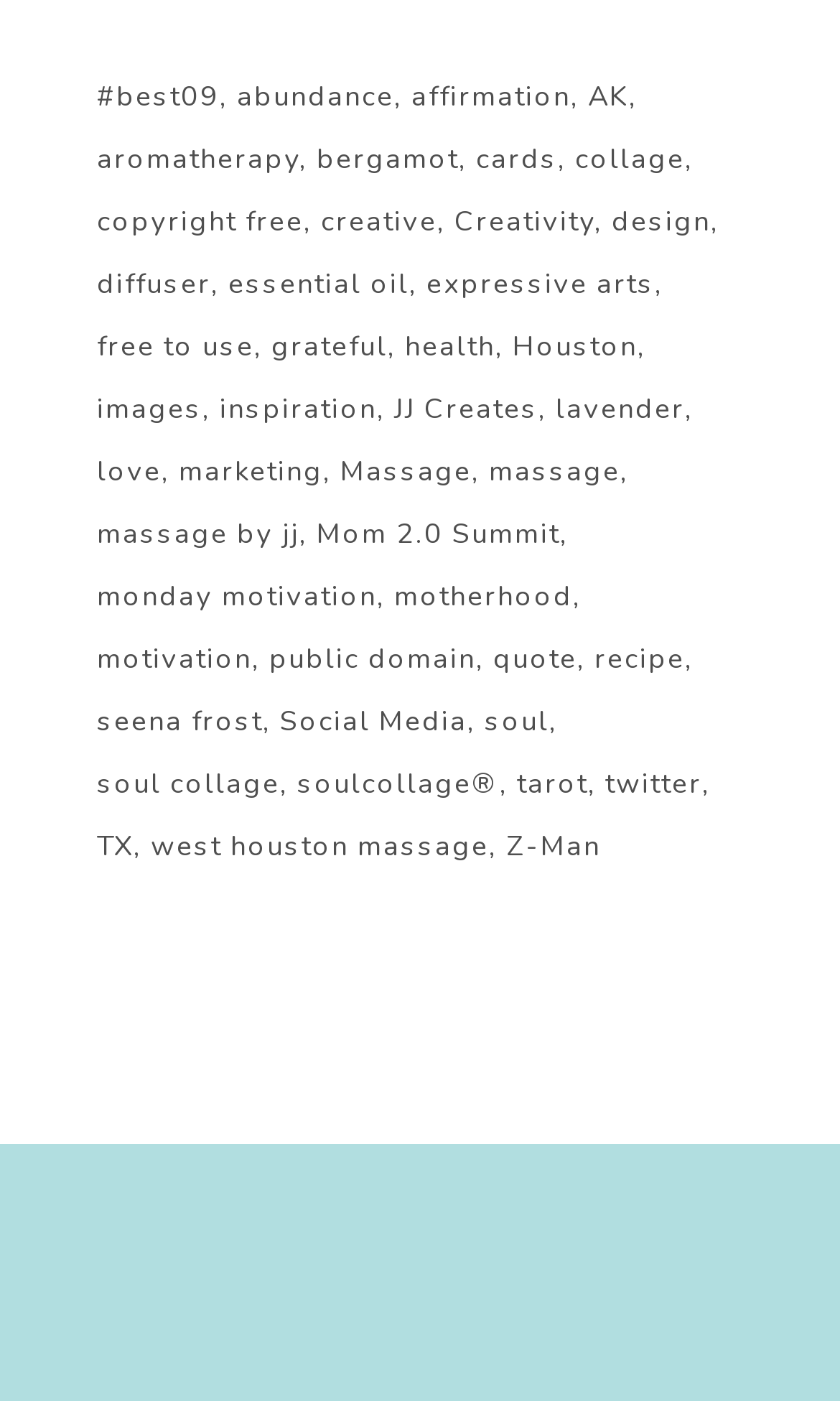Can you find the bounding box coordinates for the element to click on to achieve the instruction: "Check out the 'soul collage' link"?

[0.115, 0.541, 0.344, 0.58]